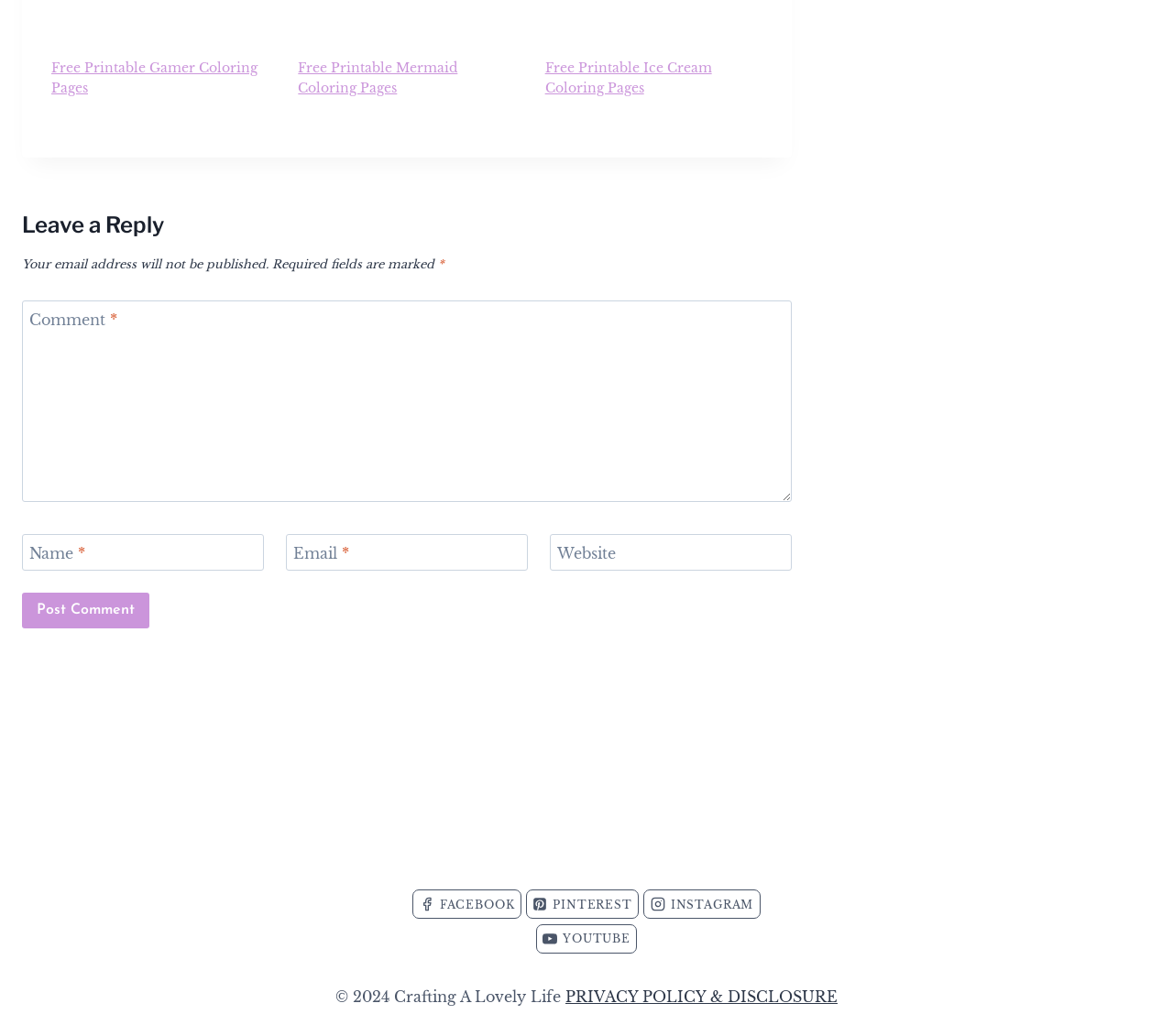Determine the bounding box coordinates of the element that should be clicked to execute the following command: "Post a comment".

[0.019, 0.572, 0.127, 0.606]